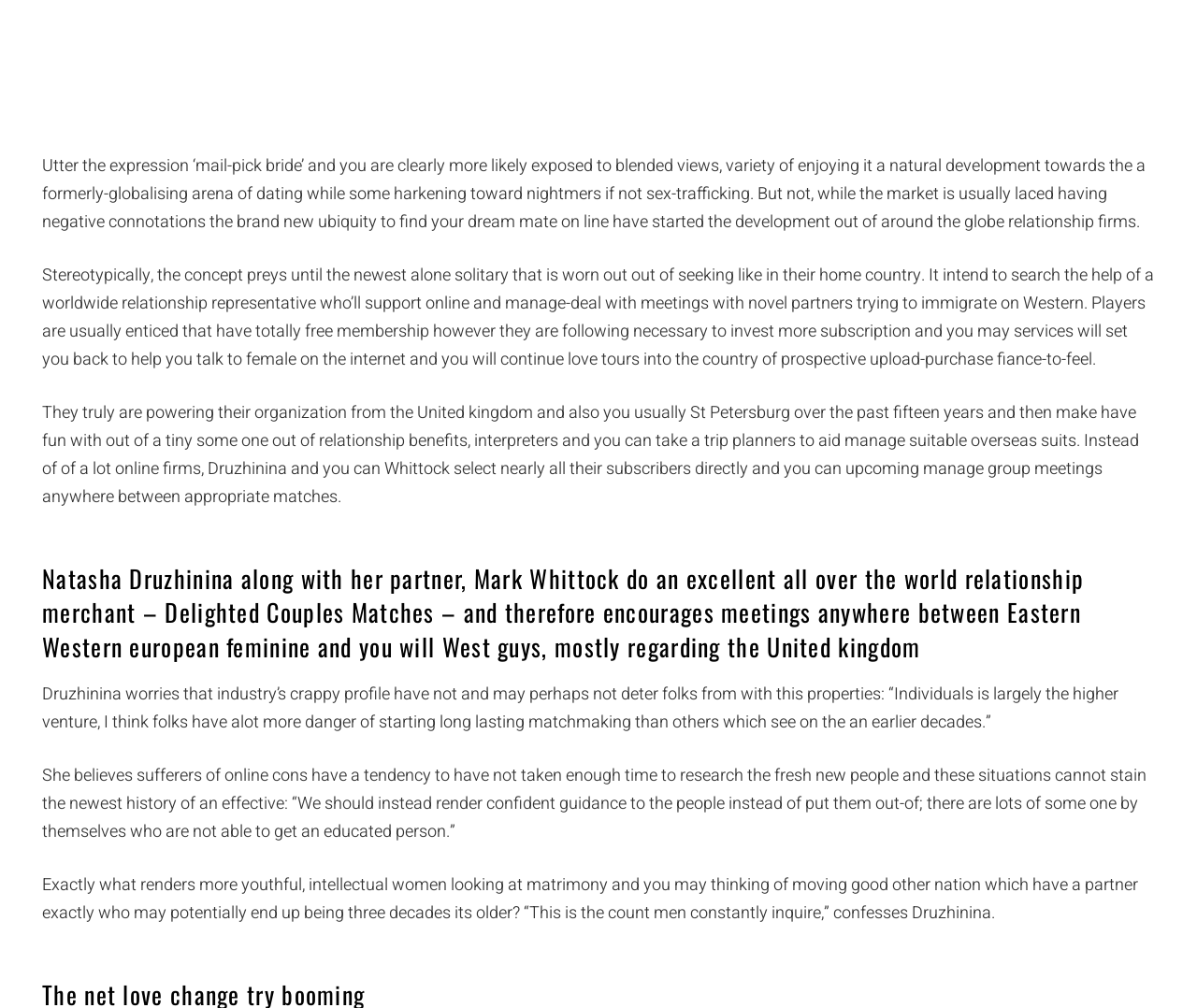Locate the bounding box of the user interface element based on this description: "EQUIPO".

[0.425, 0.023, 0.521, 0.07]